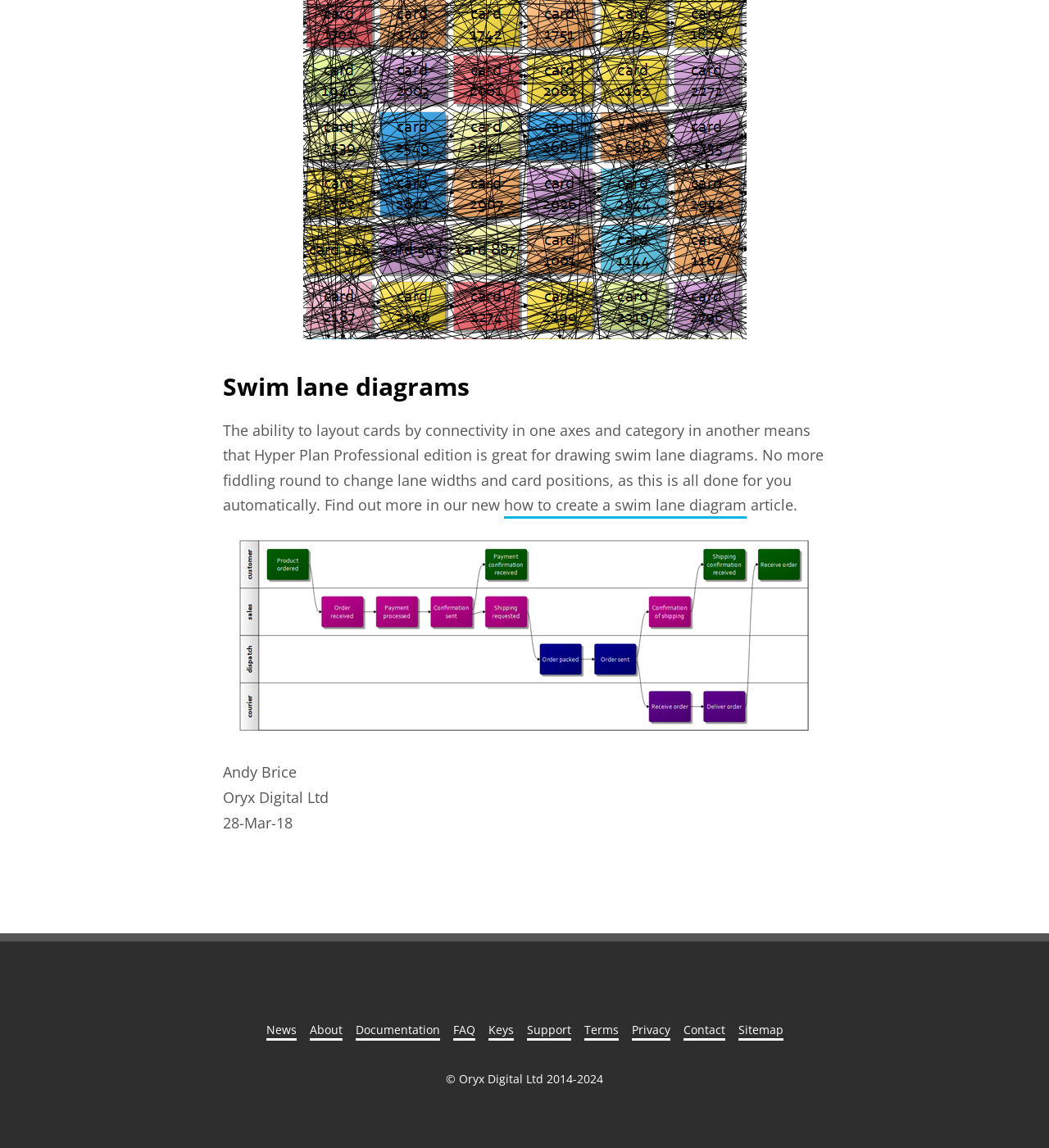Find the bounding box coordinates of the clickable area that will achieve the following instruction: "Learn how to create a swim lane diagram".

[0.48, 0.429, 0.712, 0.451]